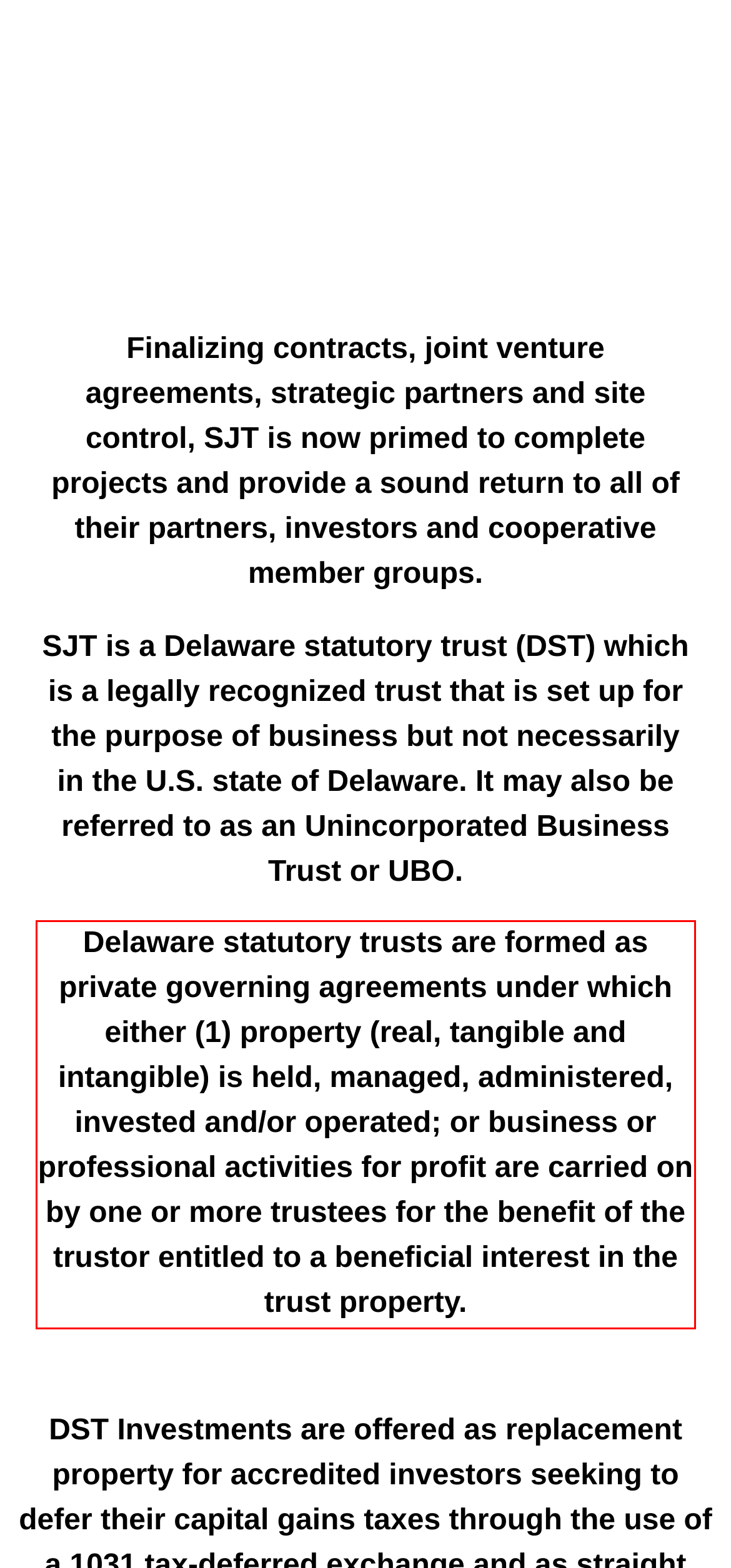Identify the text inside the red bounding box on the provided webpage screenshot by performing OCR.

Delaware statutory trusts are formed as private governing agreements under which either (1) property (real, tangible and intangible) is held, managed, administered, invested and/or operated; or business or professional activities for profit are carried on by one or more trustees for the benefit of the trustor entitled to a beneficial interest in the trust property.